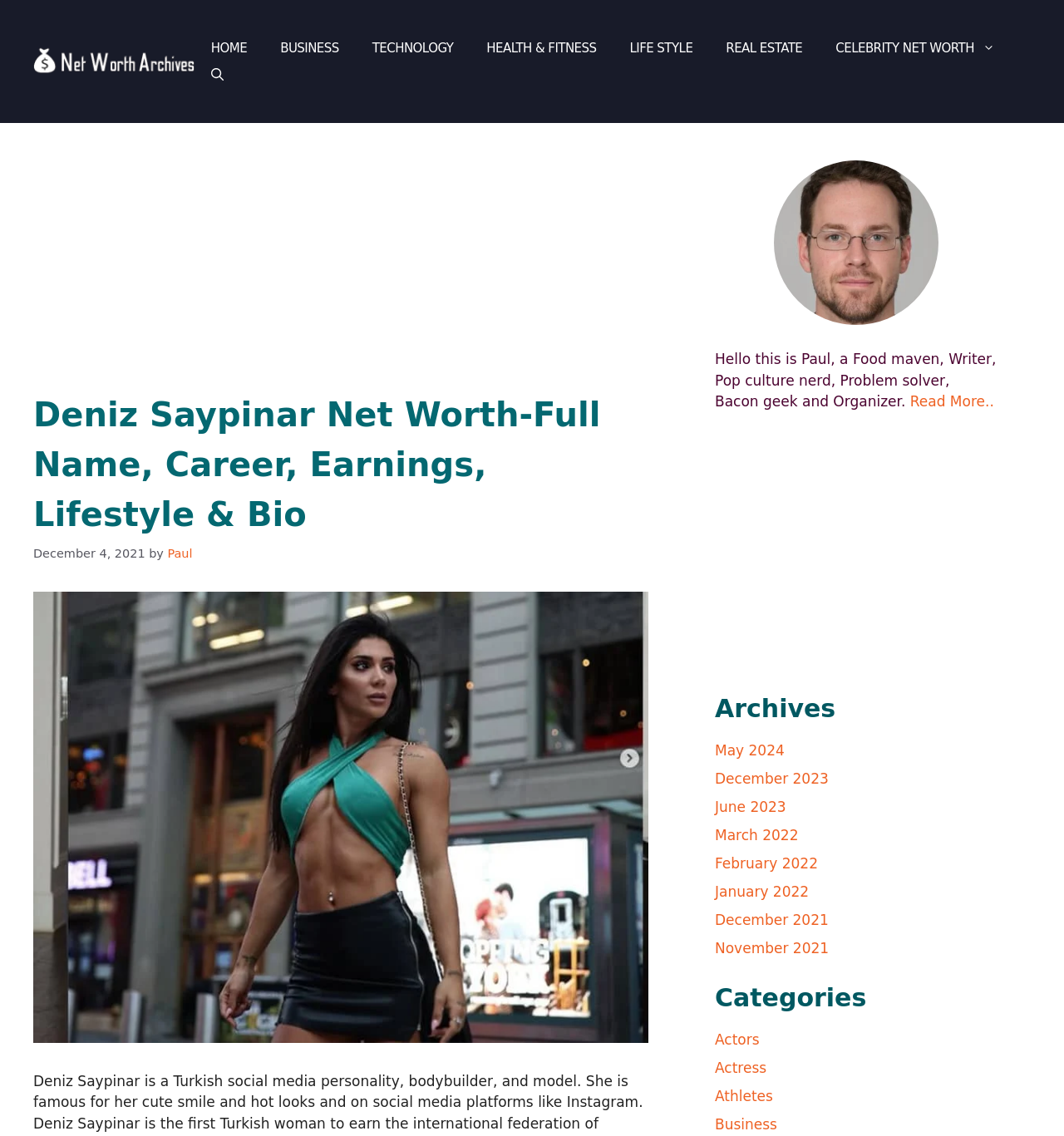Please specify the bounding box coordinates for the clickable region that will help you carry out the instruction: "Open the search bar".

[0.183, 0.054, 0.226, 0.078]